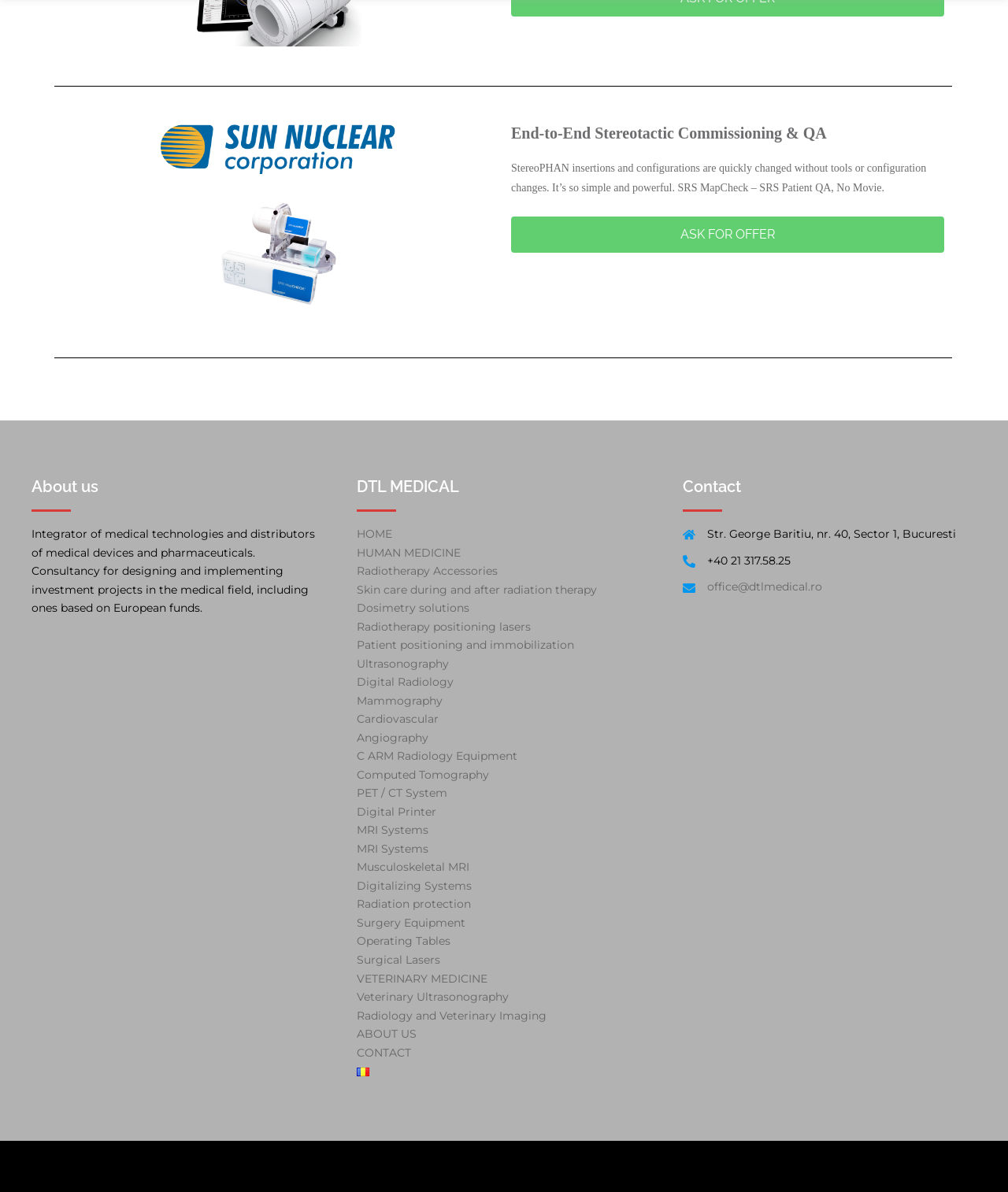Please determine the bounding box coordinates for the element that should be clicked to follow these instructions: "View 'About us' page".

[0.031, 0.4, 0.323, 0.429]